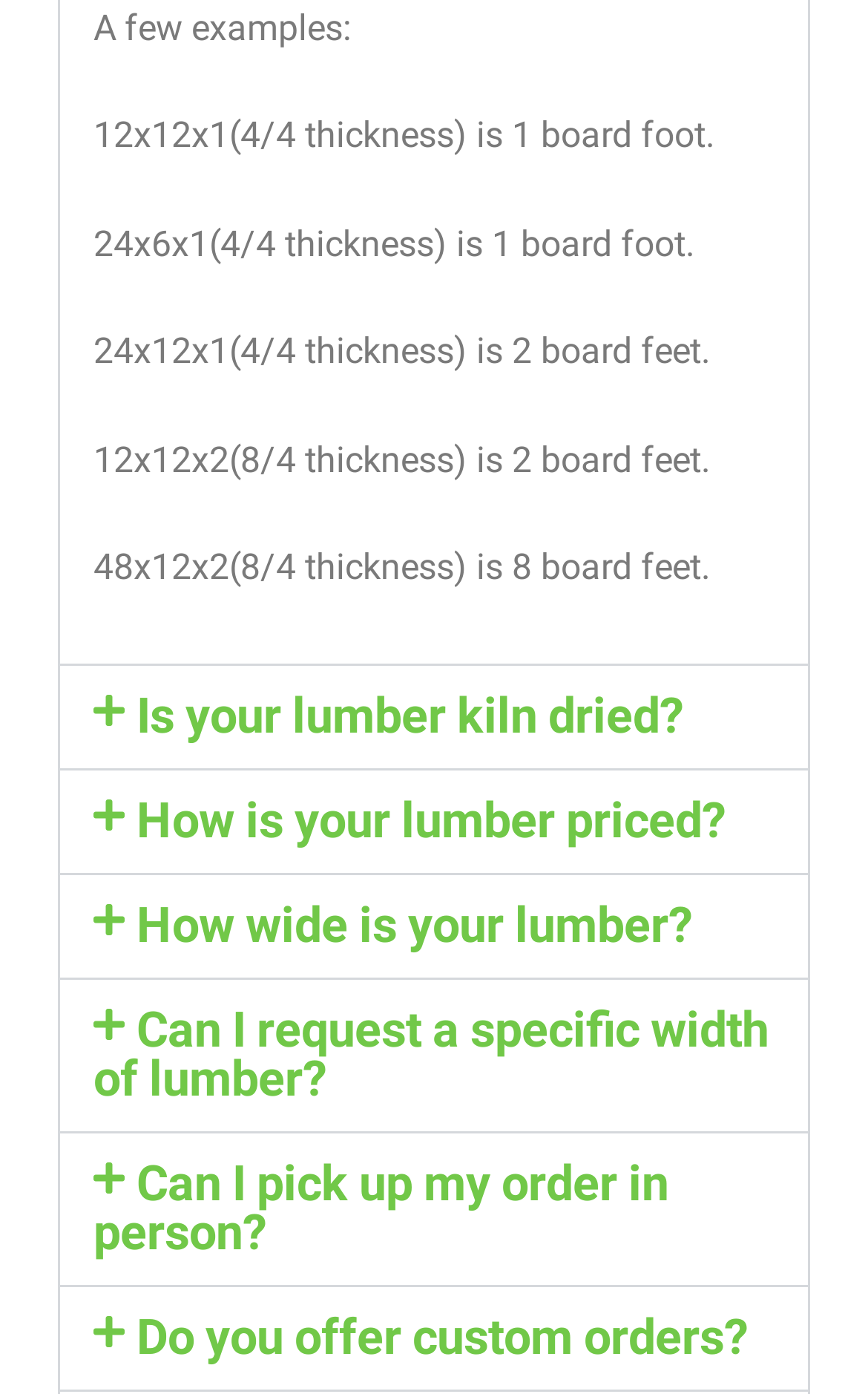Determine the bounding box coordinates of the region to click in order to accomplish the following instruction: "Click 'Can I request a specific width of lumber?' button". Provide the coordinates as four float numbers between 0 and 1, specifically [left, top, right, bottom].

[0.069, 0.703, 0.931, 0.811]